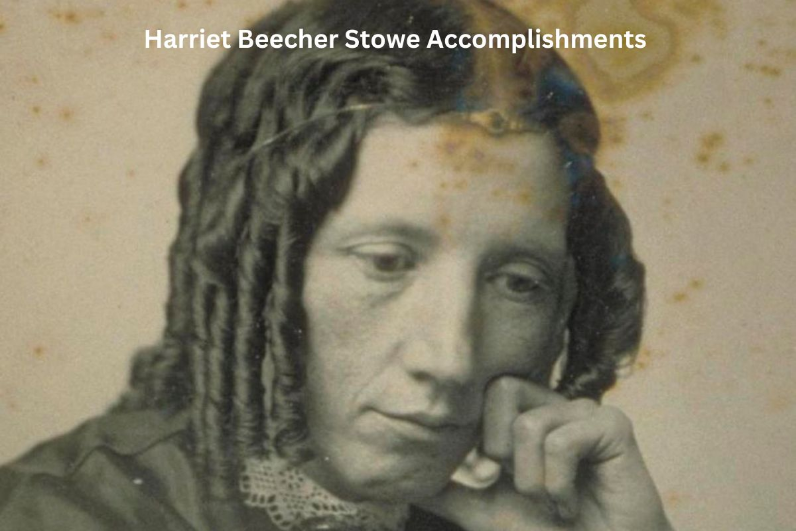Describe every important feature and element in the image comprehensively.

This image features a historical portrait of Harriet Beecher Stowe, an influential author and abolitionist from the 19th century. The photograph captures a contemplative moment, highlighting Stowe's pensive expression and distinctive hairstyle, adorned with a simple accessory. Above her image, the title "Harriet Beecher Stowe Accomplishments" suggests a focus on her significant contributions to literature and social reform, particularly her role in raising awareness about the horrors of slavery through her seminal work, "Uncle Tom’s Cabin." This image serves to commemorate her legacy and impact on American society.